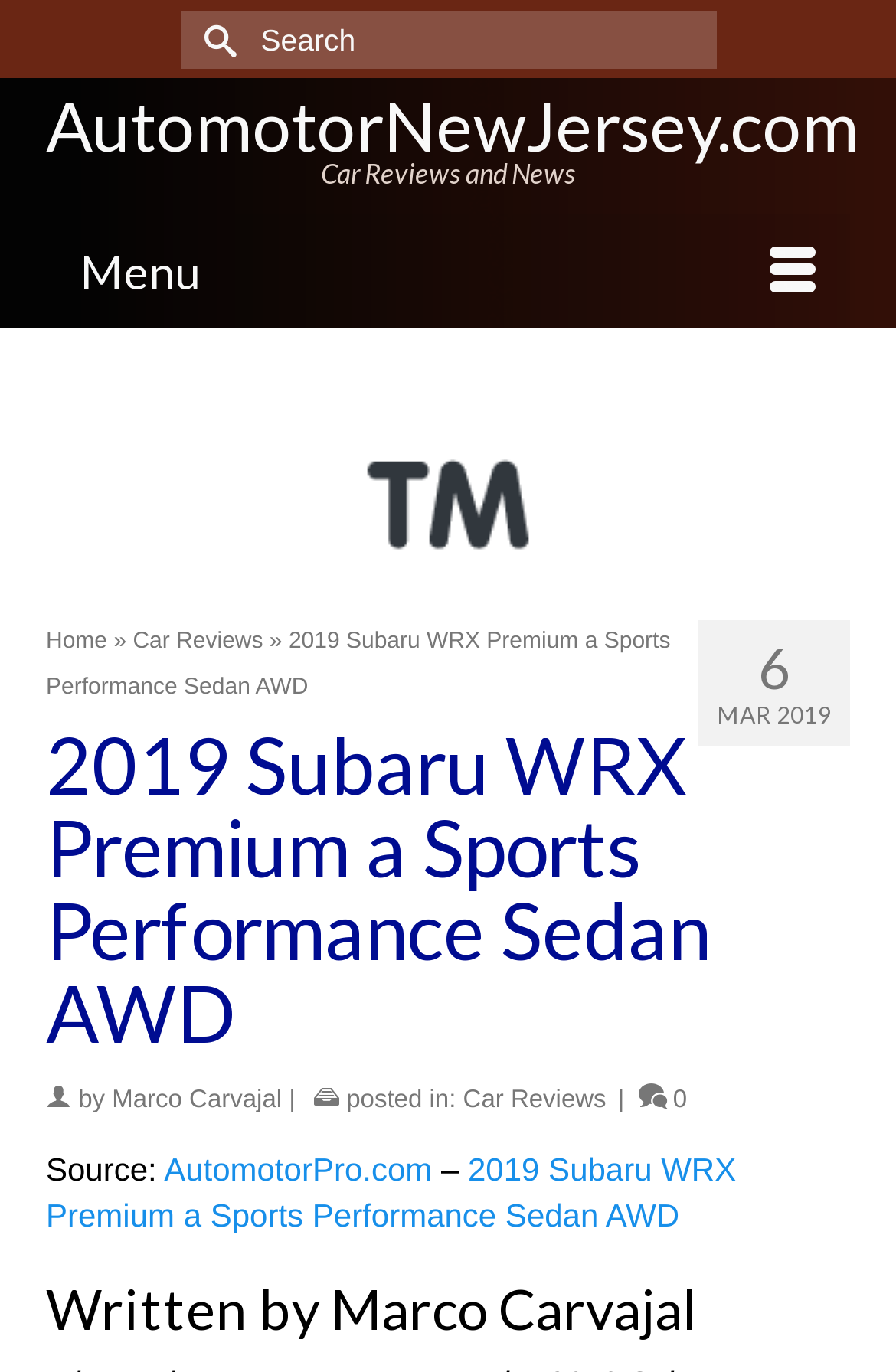Find the bounding box coordinates of the element to click in order to complete the given instruction: "Search for a car."

[0.201, 0.008, 0.799, 0.05]